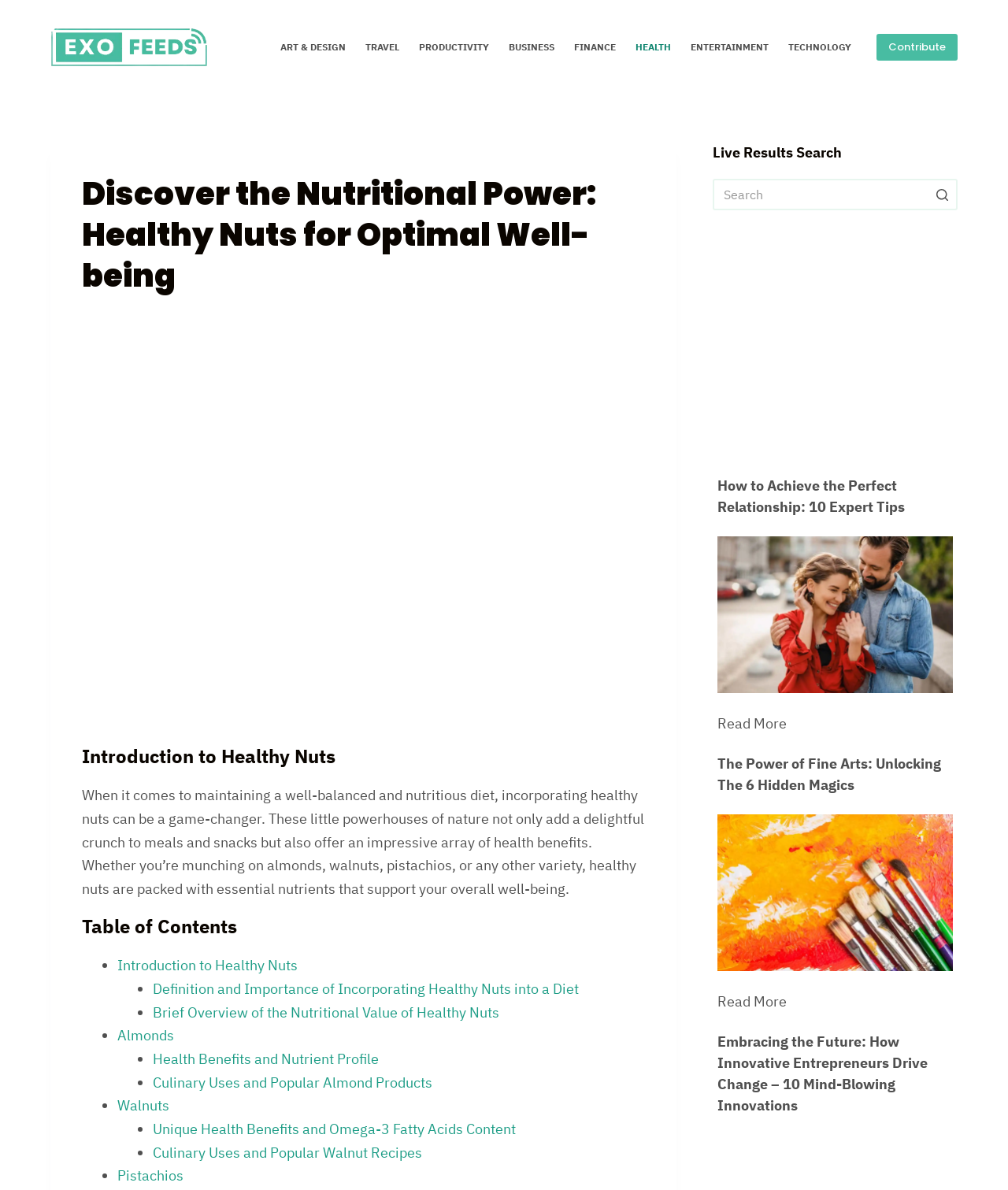Please indicate the bounding box coordinates for the clickable area to complete the following task: "Read more about 'How to Achieve the Perfect Relationship: 10 Expert Tips'". The coordinates should be specified as four float numbers between 0 and 1, i.e., [left, top, right, bottom].

[0.712, 0.598, 0.945, 0.618]